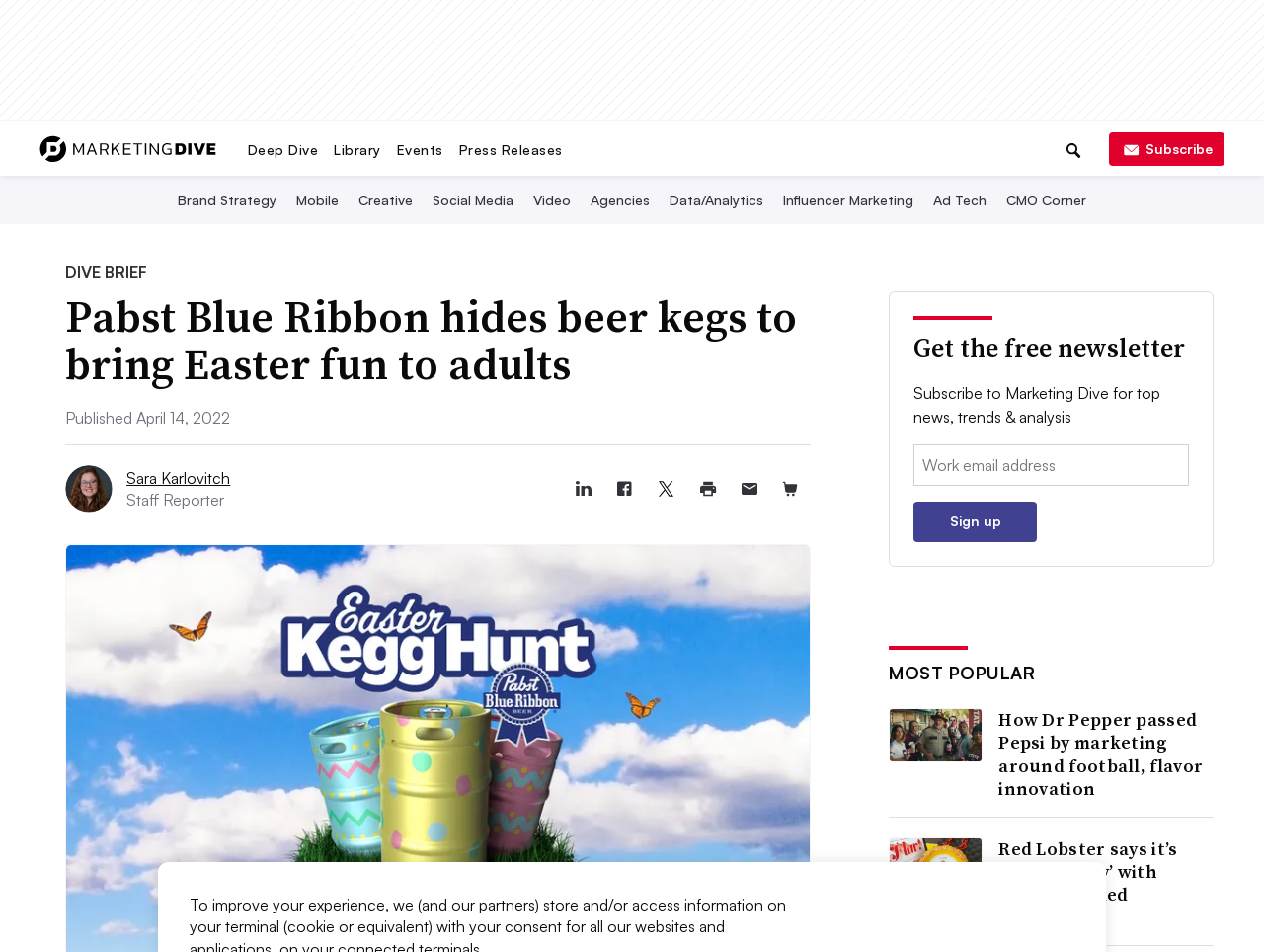Indicate the bounding box coordinates of the element that must be clicked to execute the instruction: "Toggle menu". The coordinates should be given as four float numbers between 0 and 1, i.e., [left, top, right, bottom].

None